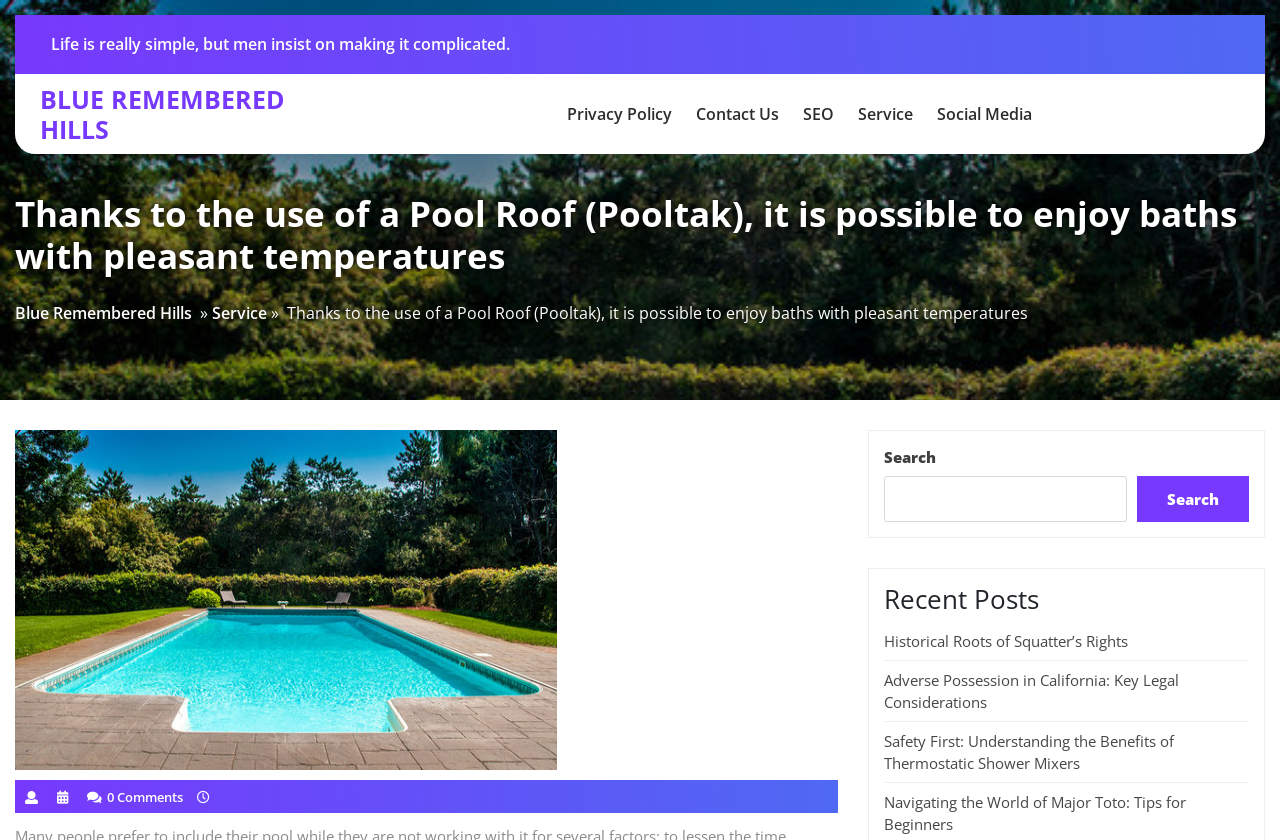Refer to the image and provide an in-depth answer to the question: 
What is the quote at the top of the page?

I found the quote at the top of the page by looking at the StaticText element with the bounding box coordinates [0.04, 0.039, 0.398, 0.065]. The text content of this element is 'Life is really simple, but men insist on making it complicated.'.